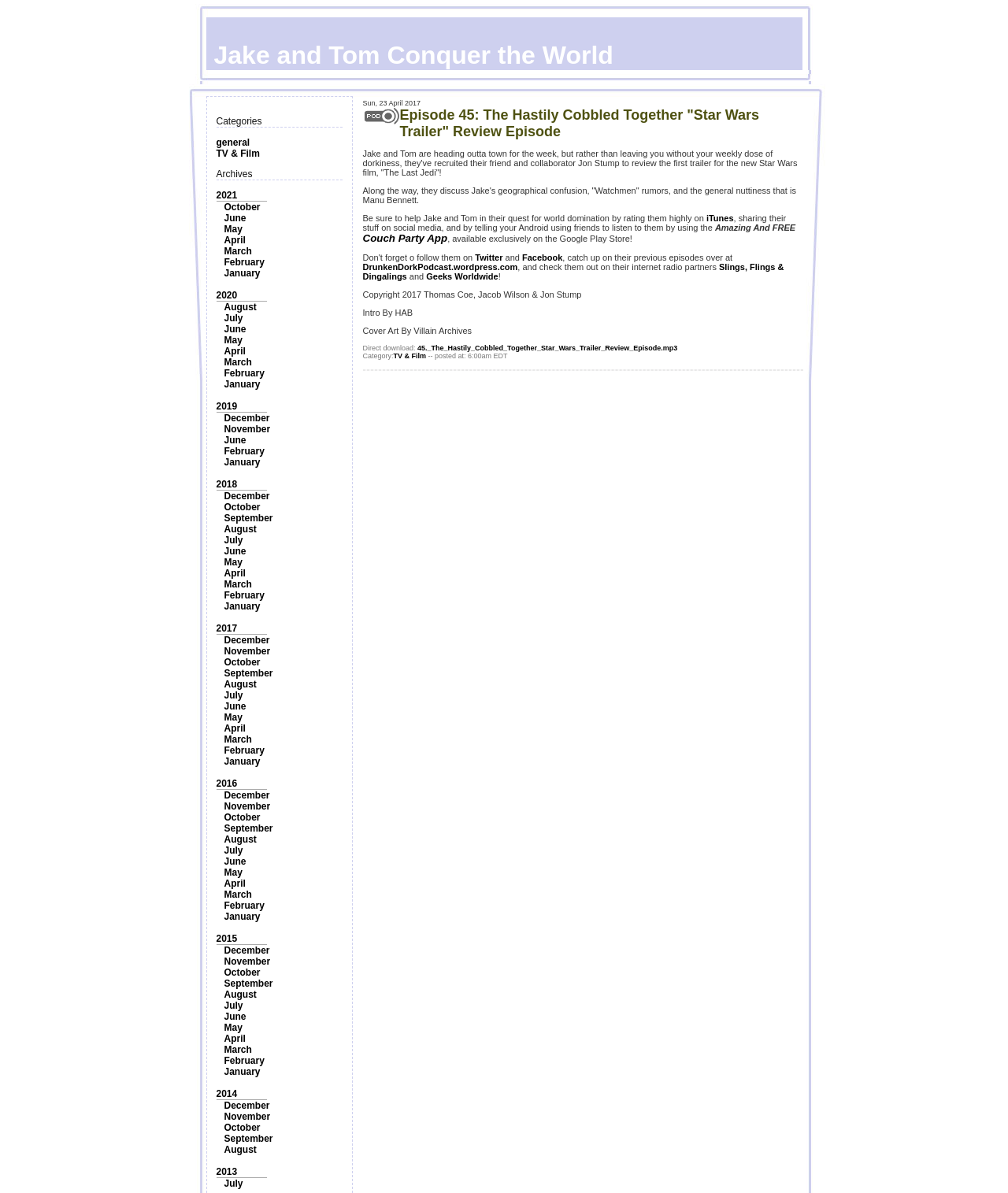Explain in detail what you observe on this webpage.

This webpage is about "Jake and Tom Conquer the World" and specifically focuses on Episode 45, which is a review of the "Star Wars Trailer". At the top of the page, there is a small image. Below the image, there are two sections: "Categories" and "Archives". The "Categories" section has two links: "general" and "TV & Film". The "Archives" section has a list of years from 2015 to 2021, each with multiple links to specific months. The months are listed in chronological order, with the most recent months at the top. The layout of the webpage is organized, with the different sections and links neatly arranged and easy to navigate.